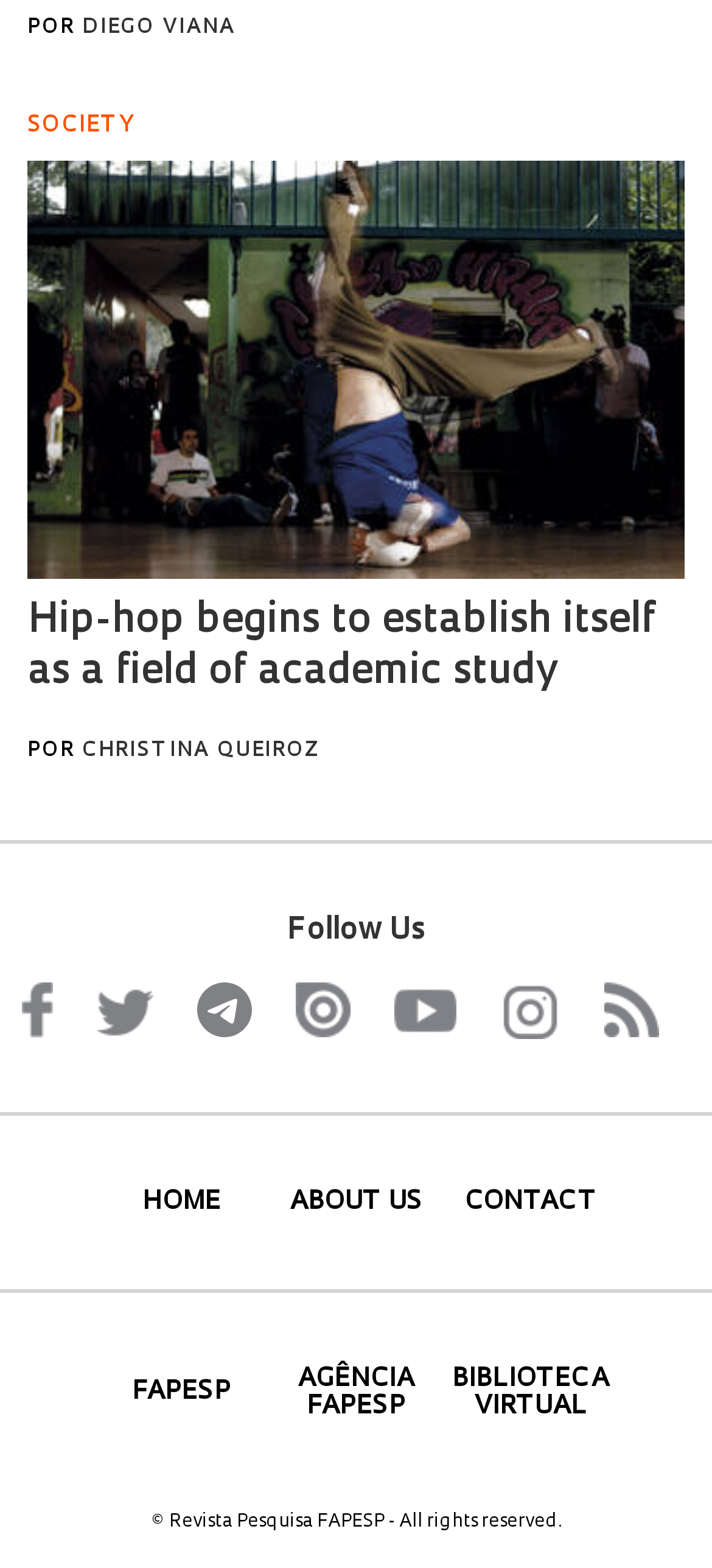Please give a short response to the question using one word or a phrase:
What are the main sections of the website?

HOME, ABOUT US, CONTACT